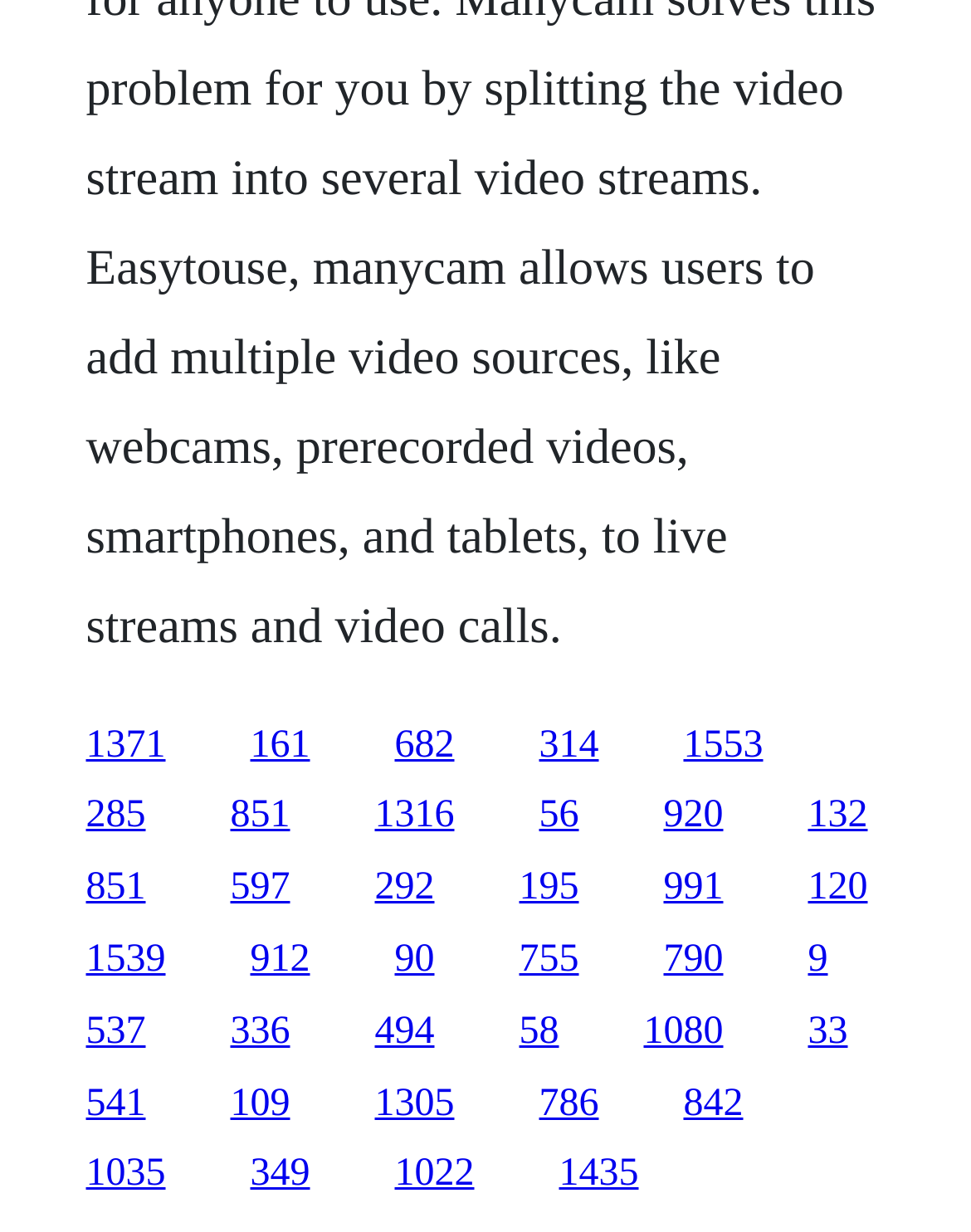Based on the image, provide a detailed response to the question:
What is the vertical position of the link '1371'?

I compared the y1 and y2 coordinates of the link '1371' with other links and found that it has the smallest y1 value, which means it is located at the top of the webpage.